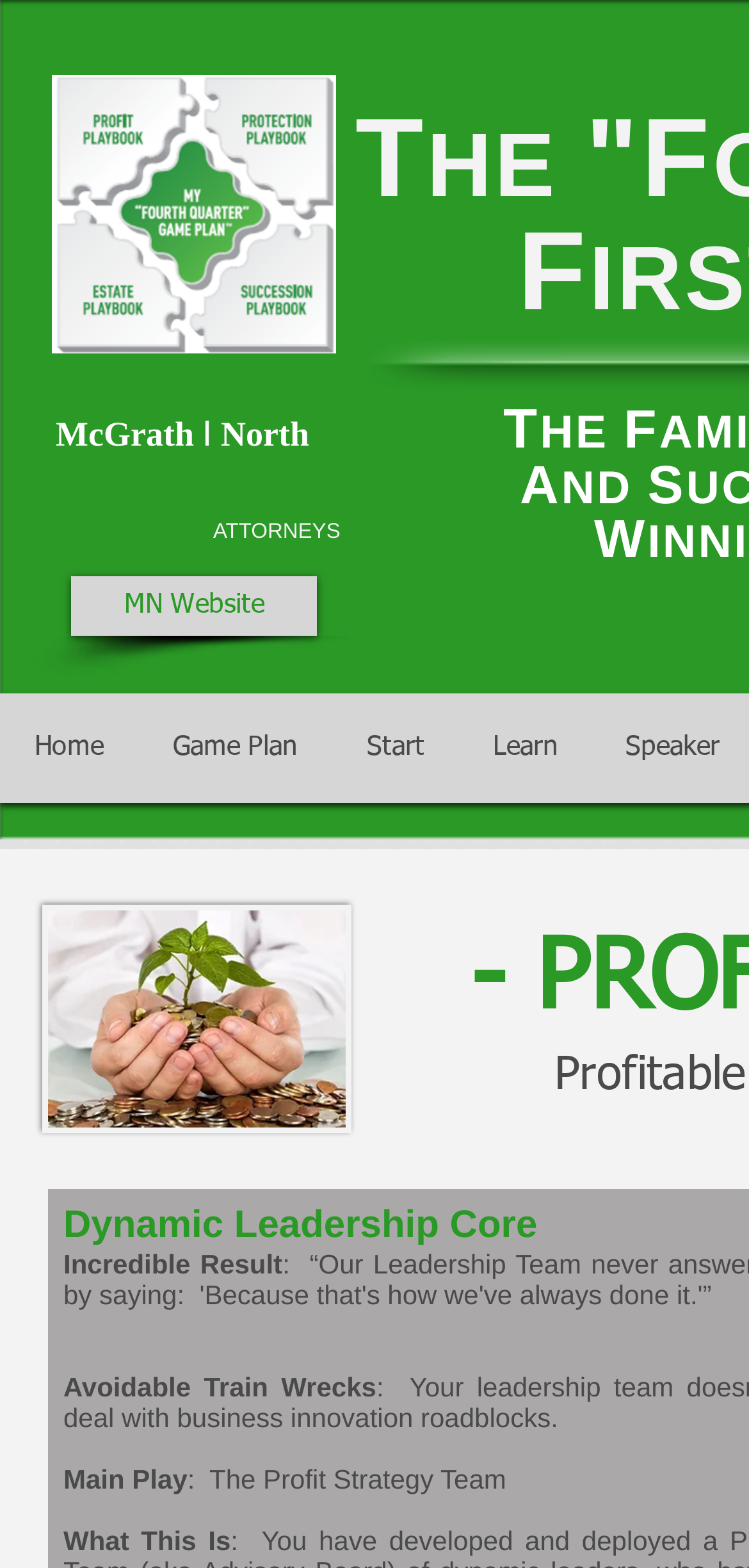What is the title of the image at the bottom of the webpage?
Please provide a comprehensive and detailed answer to the question.

The image at the bottom of the webpage has a generic element with the description 'shutterstock_27766423.jpg 2015-6-2-8:54:41' at coordinates [0.056, 0.577, 0.469, 0.723].